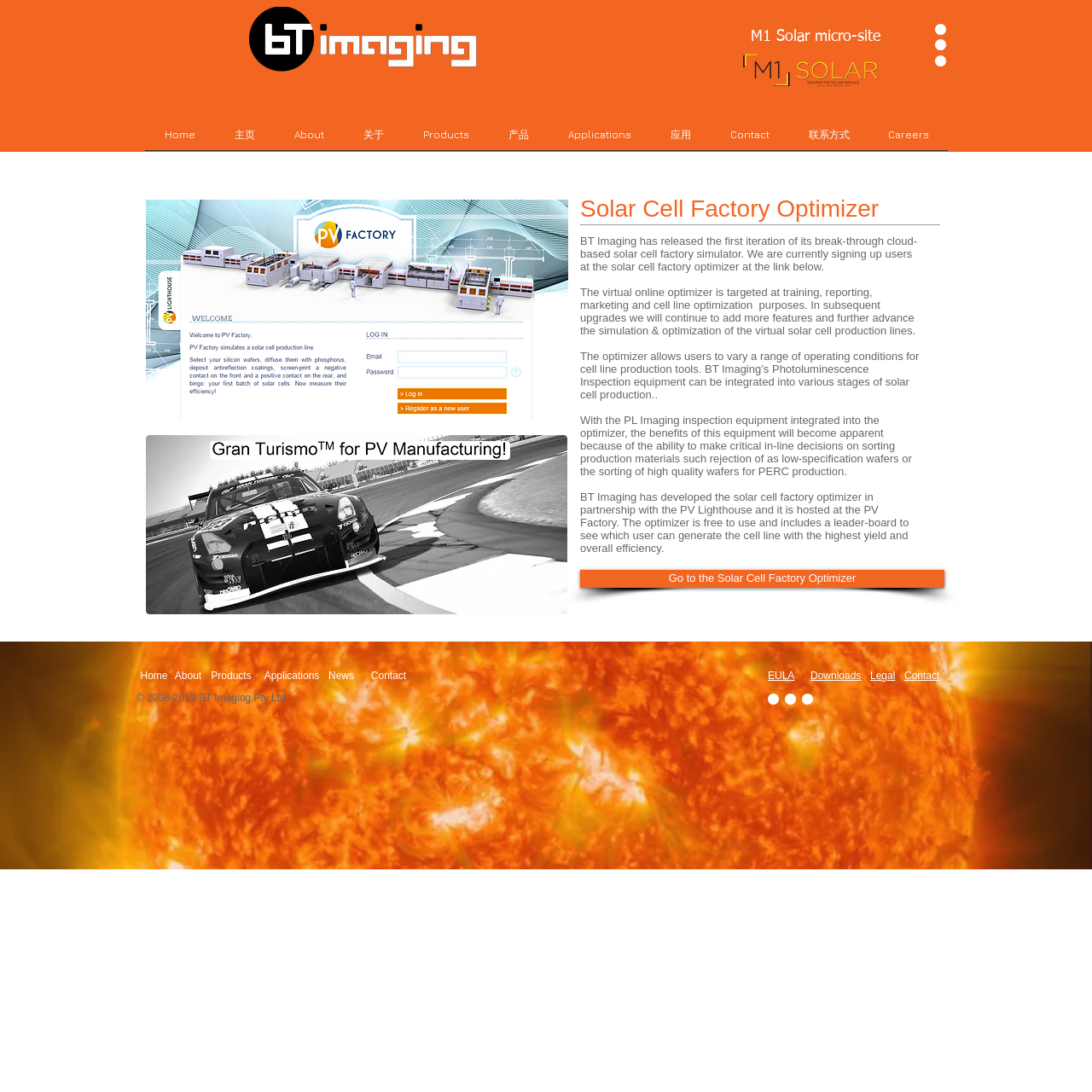Find and specify the bounding box coordinates that correspond to the clickable region for the instruction: "Read the 'About' page".

[0.252, 0.109, 0.315, 0.148]